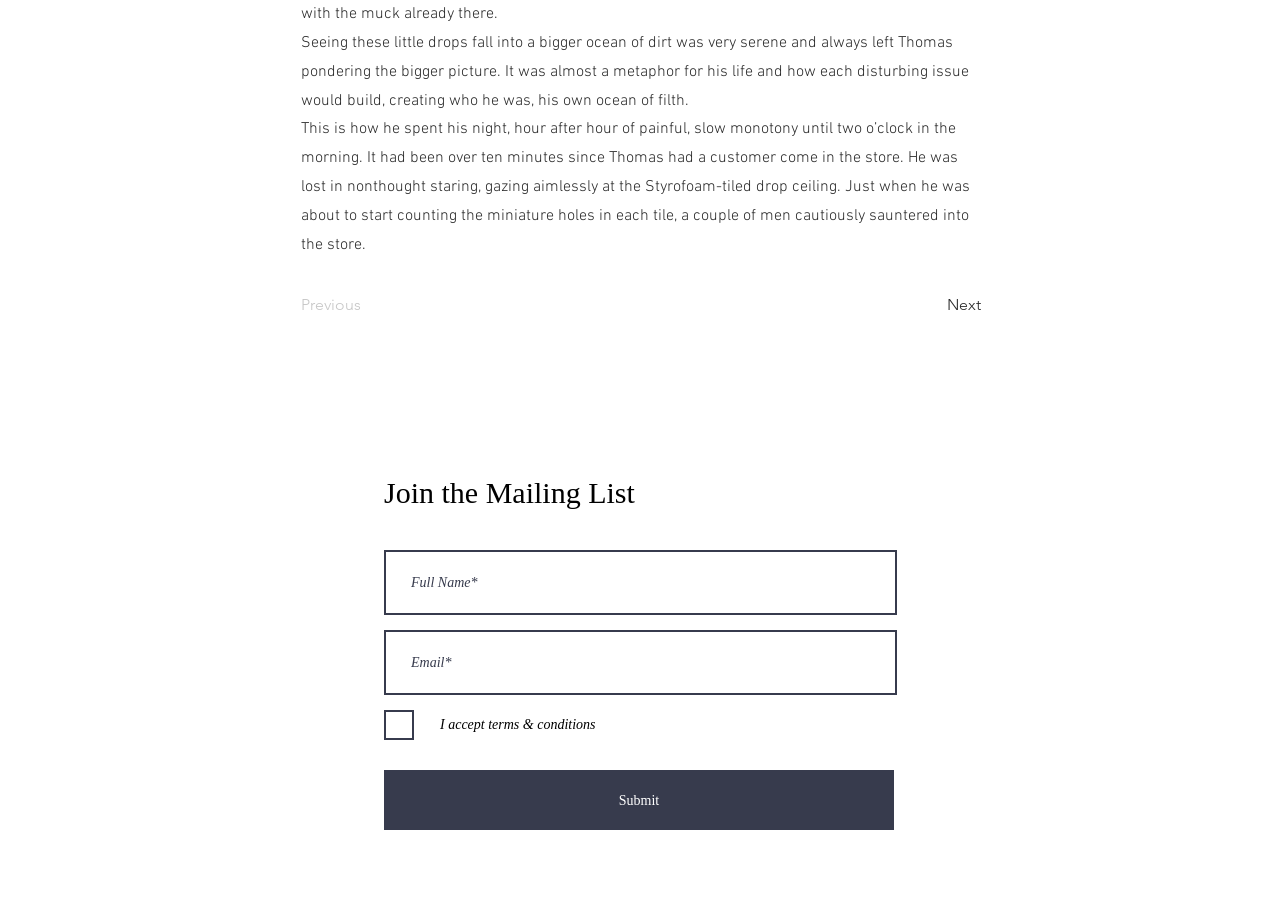What is Thomas doing at 2 o'clock in the morning?
Use the screenshot to answer the question with a single word or phrase.

Working in a store